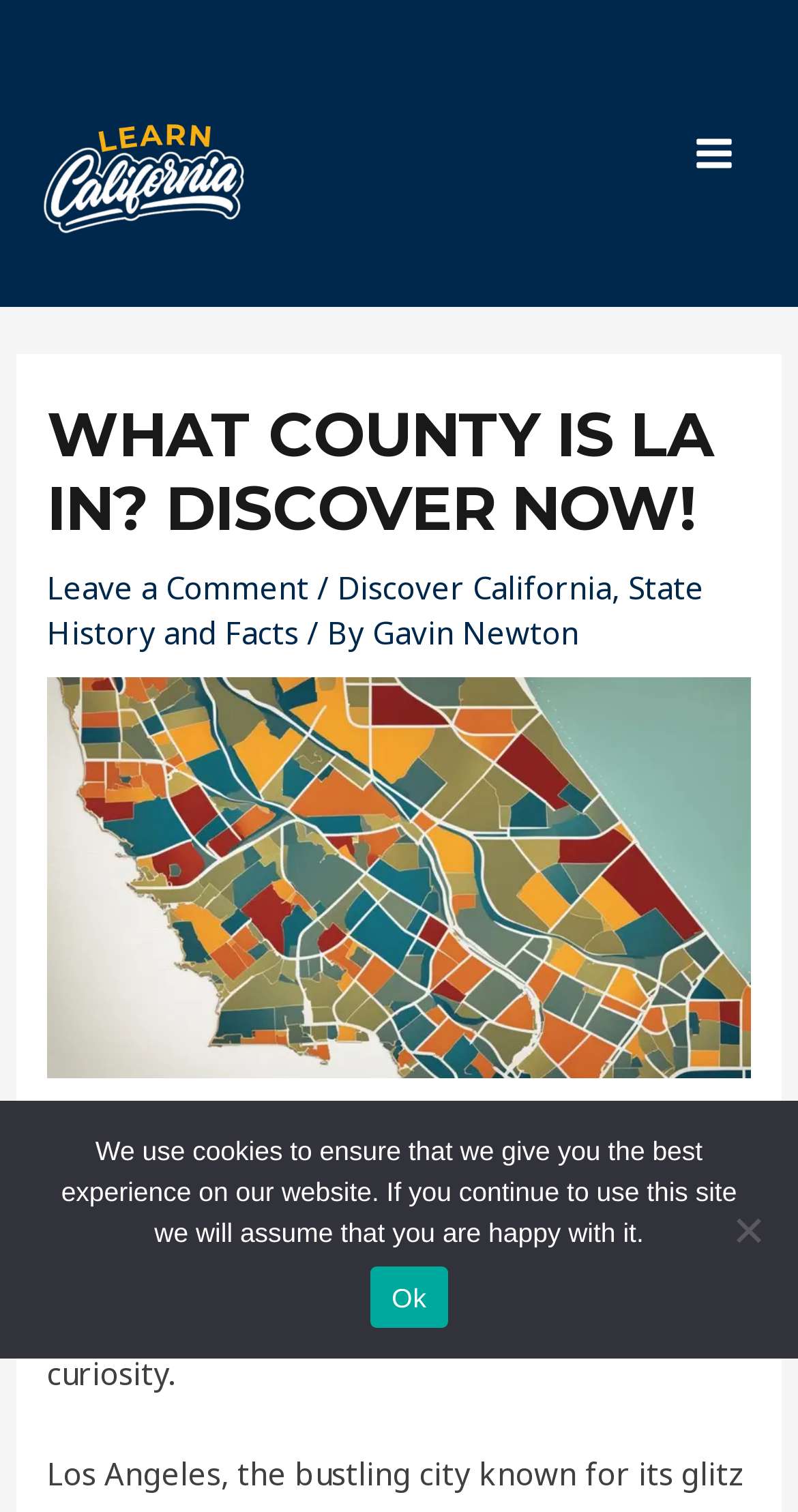What is the purpose of the button 'MAIN MENU'?
Please look at the screenshot and answer using one word or phrase.

To expand the menu